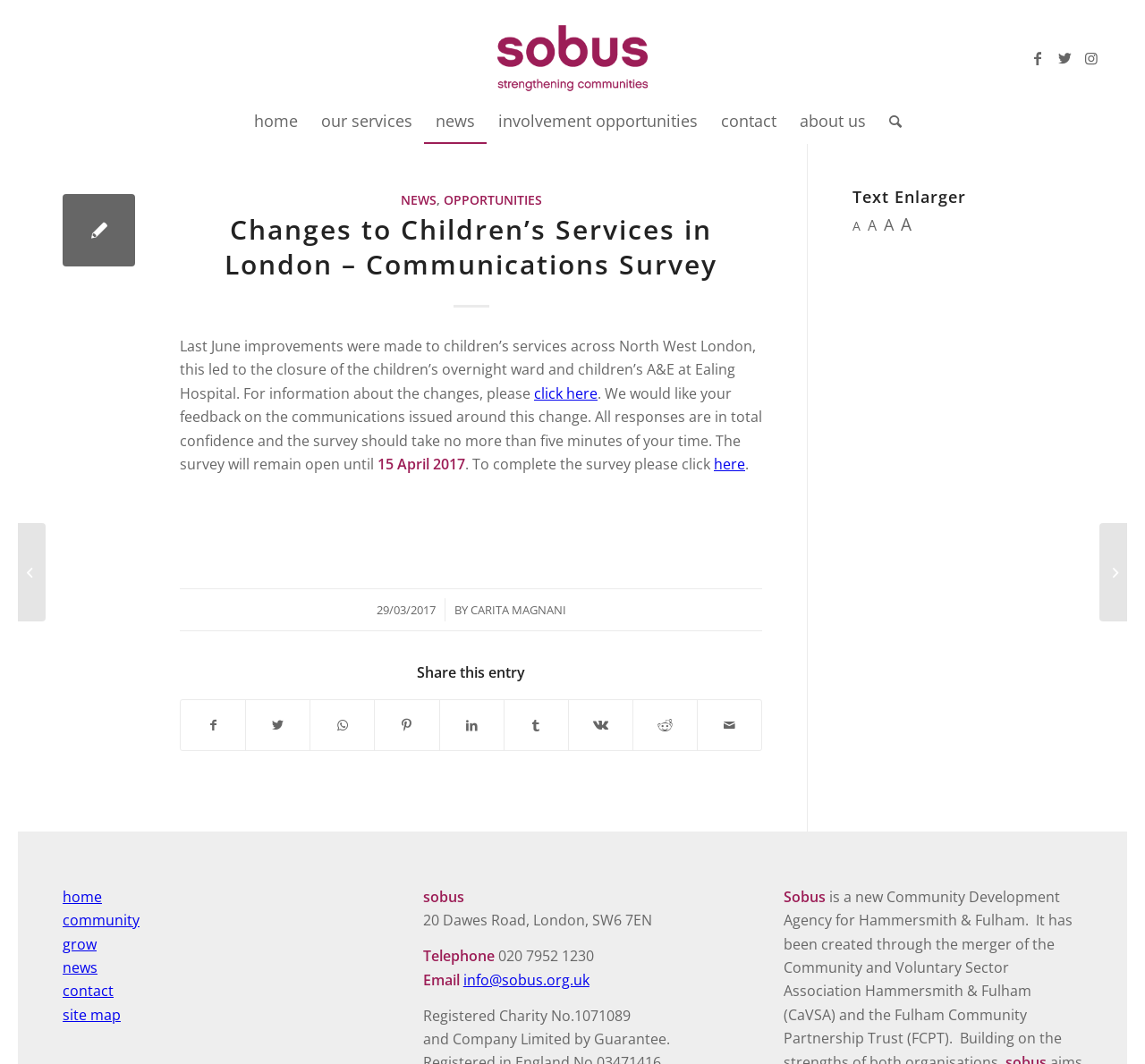Can you find and provide the title of the webpage?

Changes to Children’s Services in London – Communications Survey